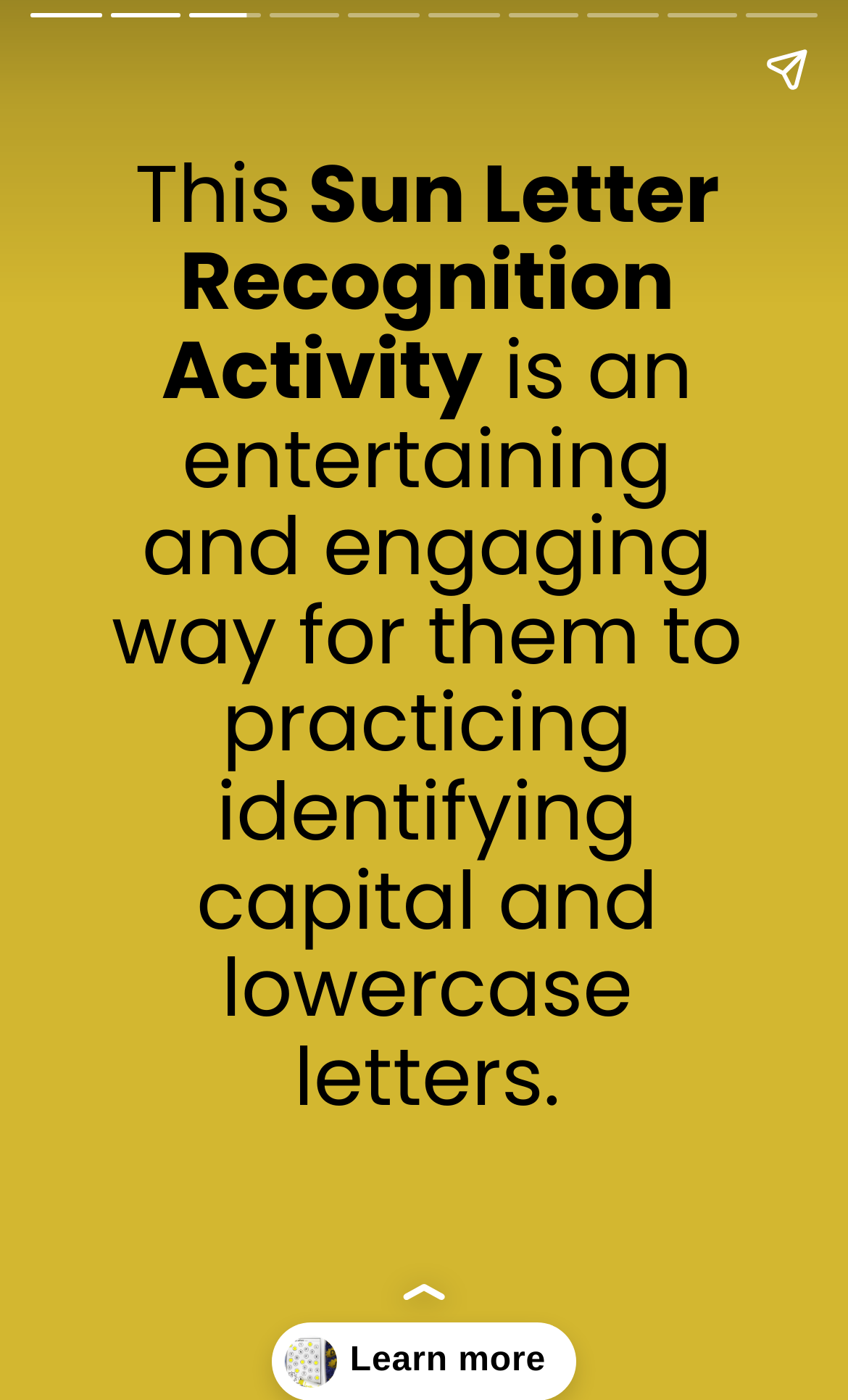Please determine the primary heading and provide its text.

Sun
Letter
Activity